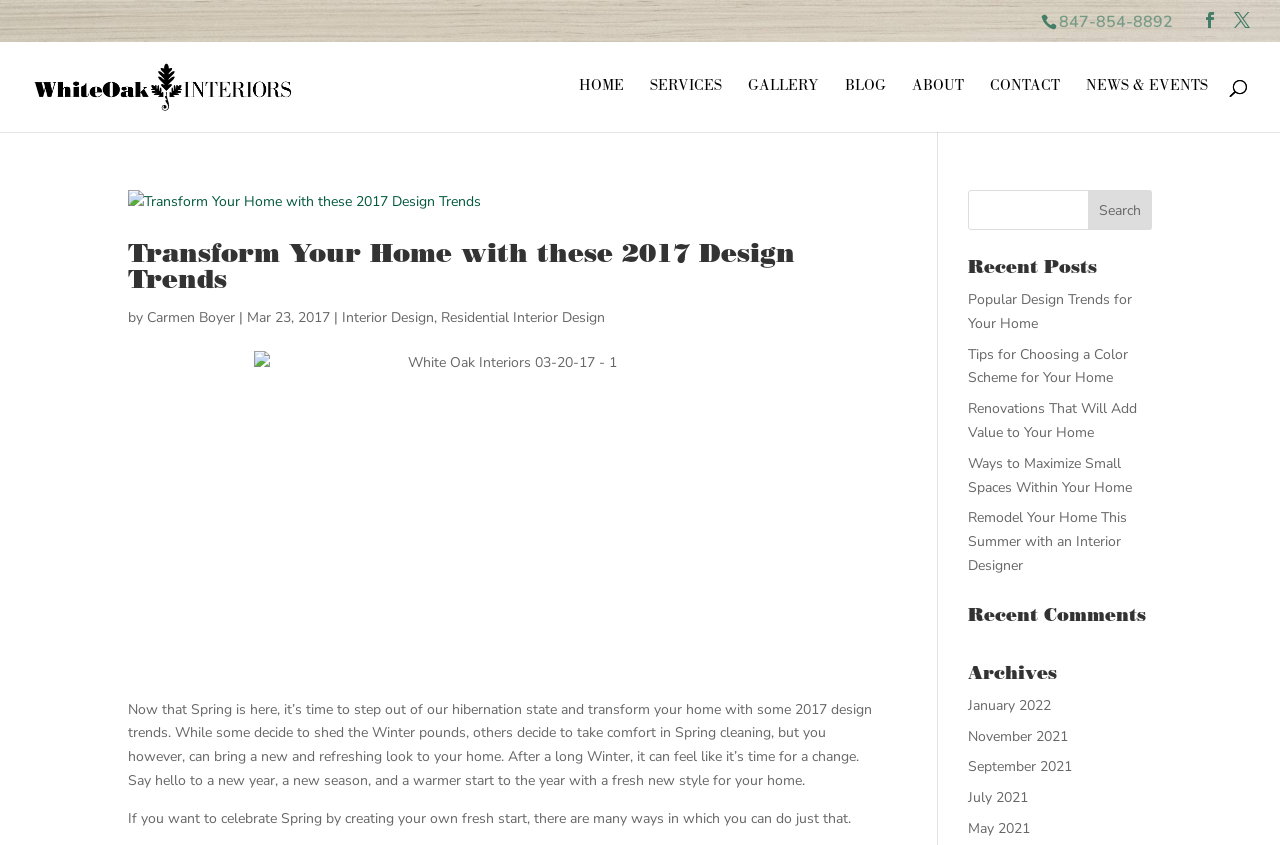What is the phone number at the top right corner?
Please elaborate on the answer to the question with detailed information.

I found the phone number by looking at the top right corner of the webpage, where I saw a static text element with the phone number '847-854-8892'.